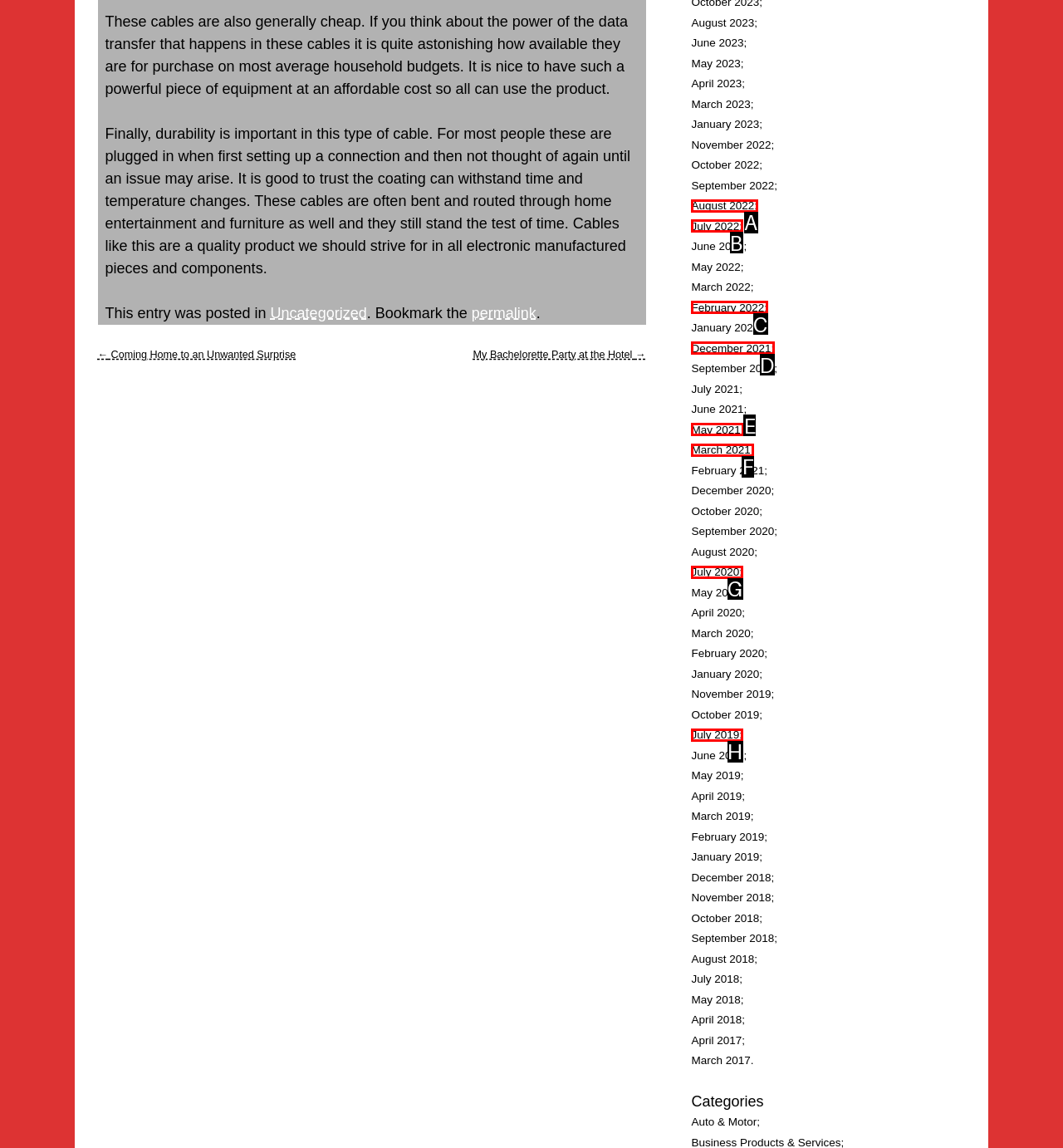Find the option that best fits the description: March 2021. Answer with the letter of the option.

F